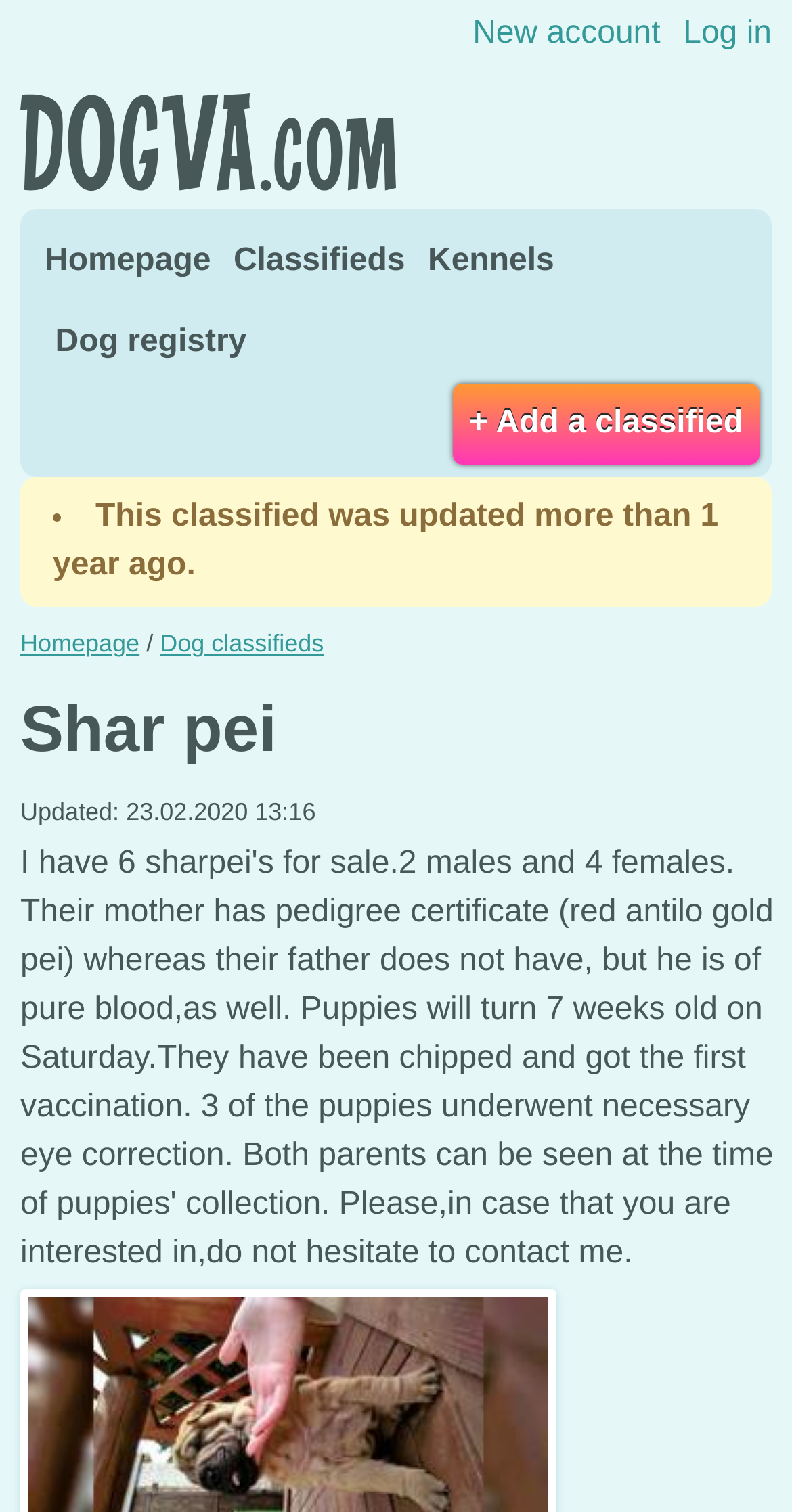Provide your answer to the question using just one word or phrase: How many males are for sale?

2